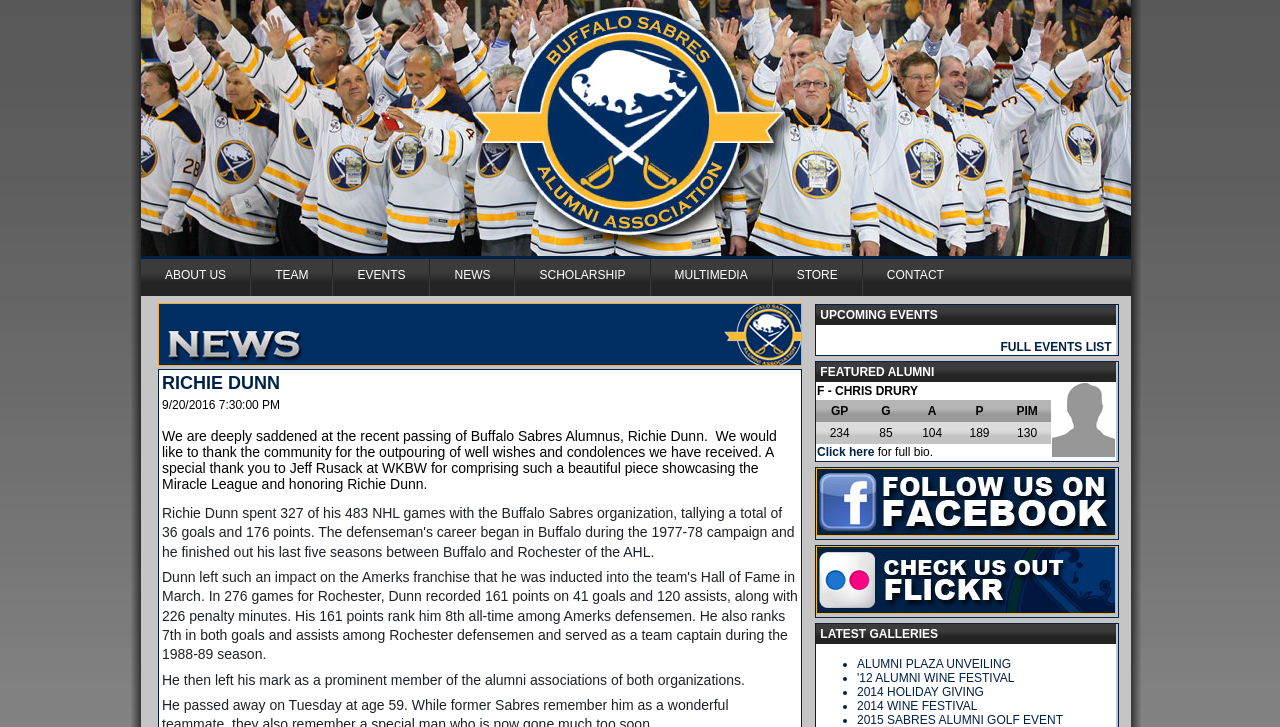Observe the image and answer the following question in detail: Who is the featured alumni?

I looked at the featured alumni section and found a table with a featured alumni, who is 'F - CHRIS DRURY'. There is also an image and a link to the full bio.